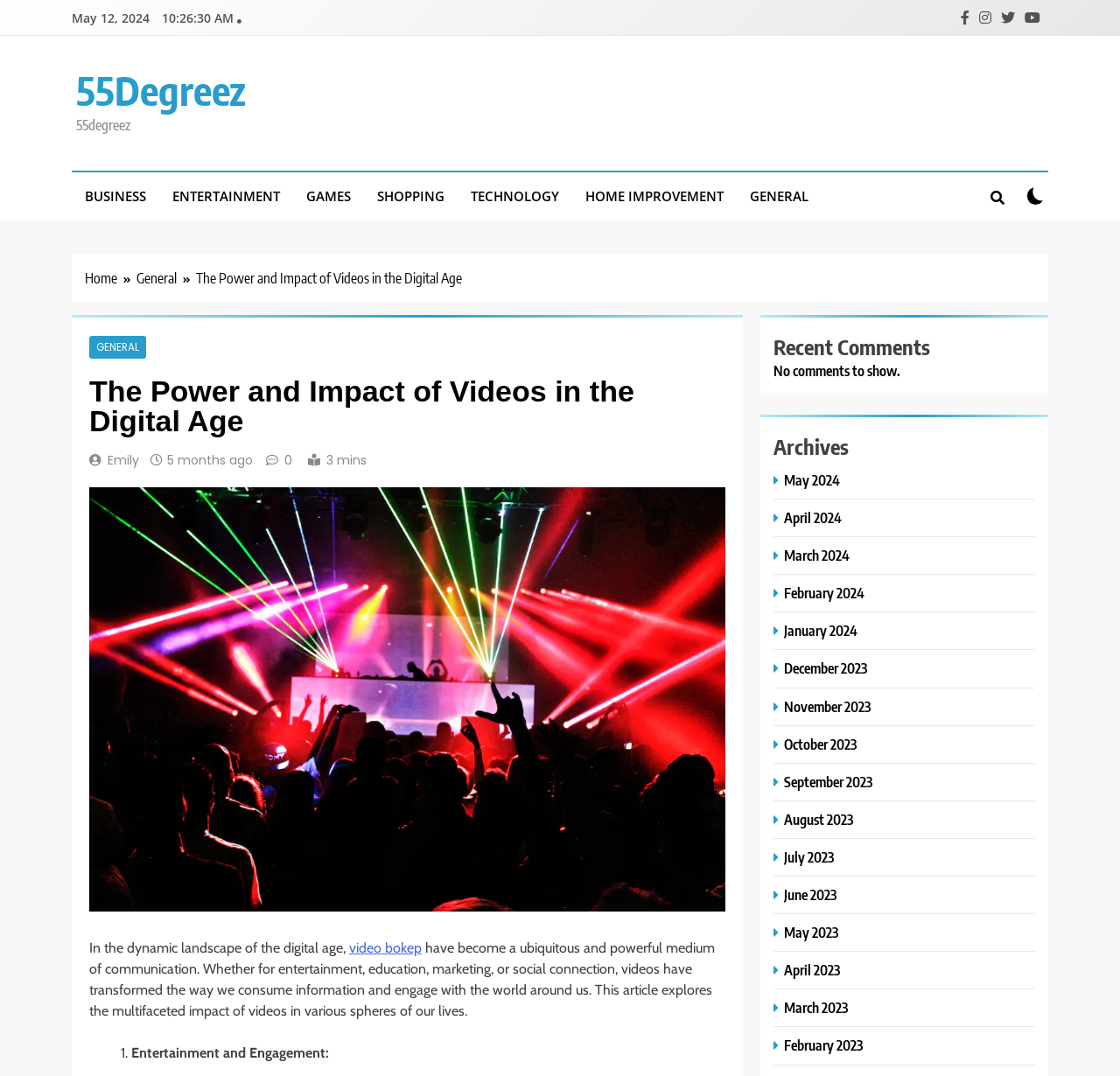Please identify the bounding box coordinates of the element's region that needs to be clicked to fulfill the following instruction: "Click on the video bokep link". The bounding box coordinates should consist of four float numbers between 0 and 1, i.e., [left, top, right, bottom].

[0.312, 0.873, 0.377, 0.888]